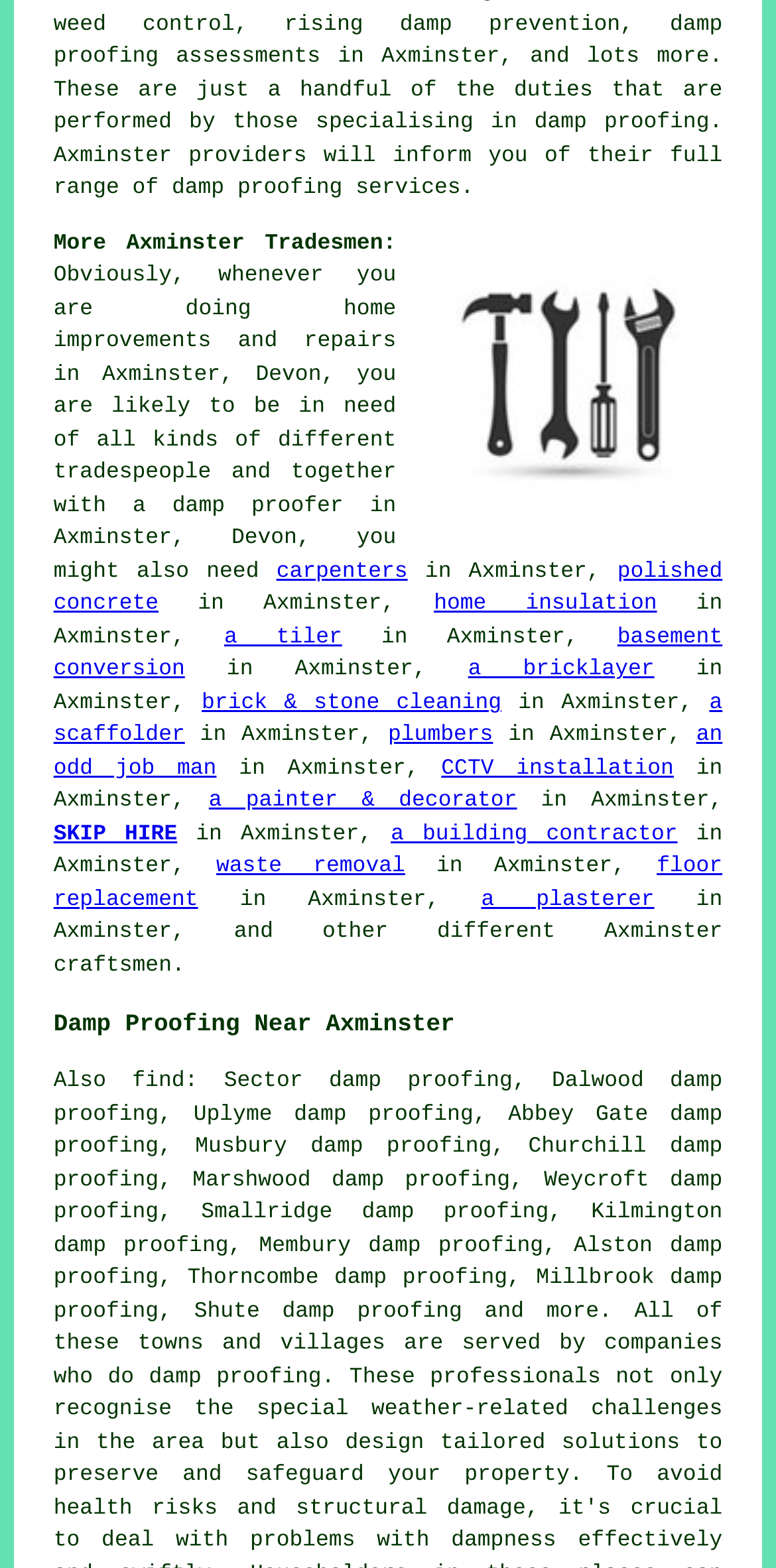What is the name of the image on this webpage?
Using the visual information, reply with a single word or short phrase.

Devon Damp Proofing Near Me Axminster